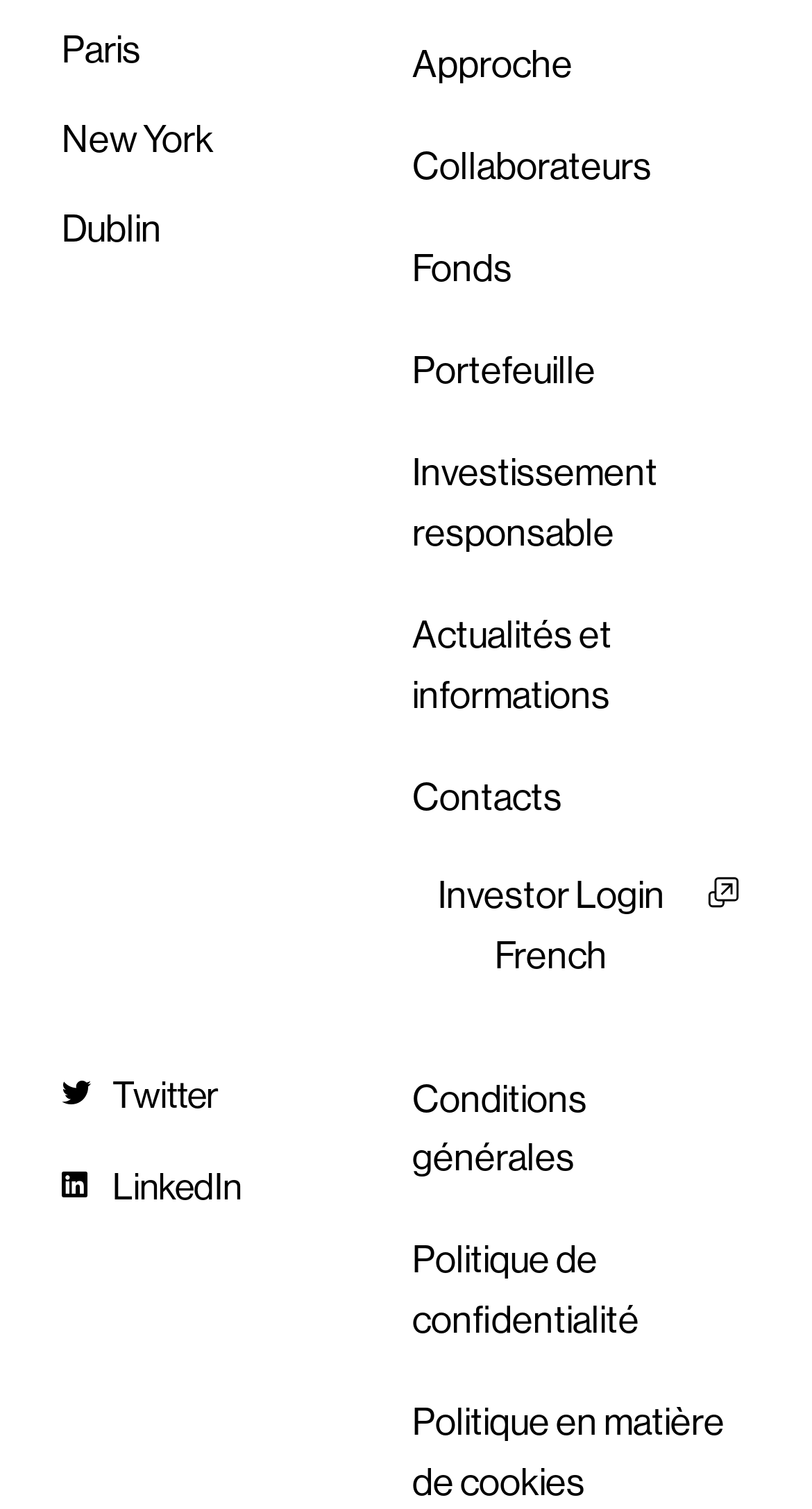Determine the bounding box coordinates of the element's region needed to click to follow the instruction: "Go to Investor Login French". Provide these coordinates as four float numbers between 0 and 1, formatted as [left, top, right, bottom].

[0.508, 0.574, 0.924, 0.681]